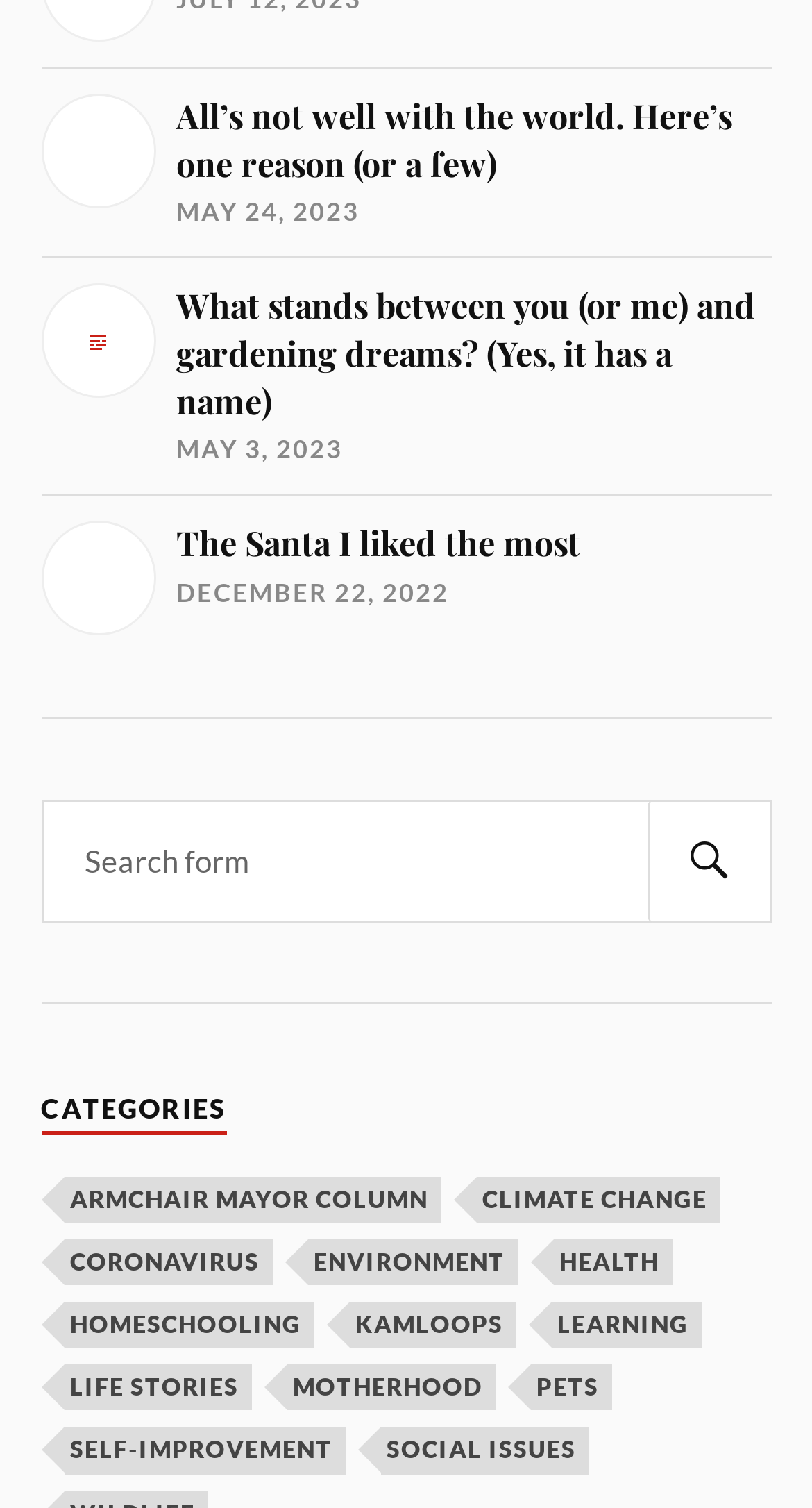Answer the question using only a single word or phrase: 
How many search buttons are on the page?

1